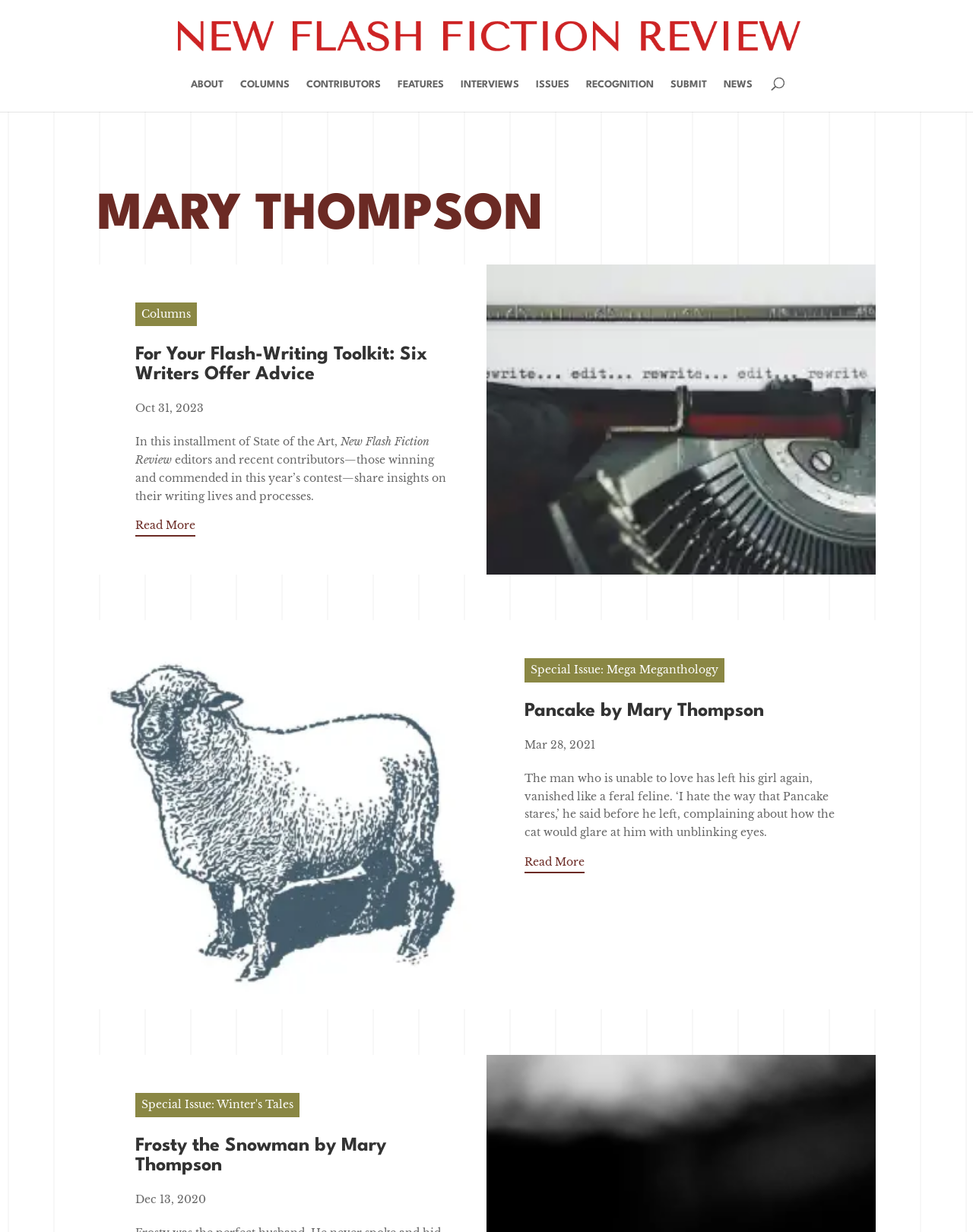Locate the coordinates of the bounding box for the clickable region that fulfills this instruction: "submit a new issue".

[0.689, 0.065, 0.726, 0.091]